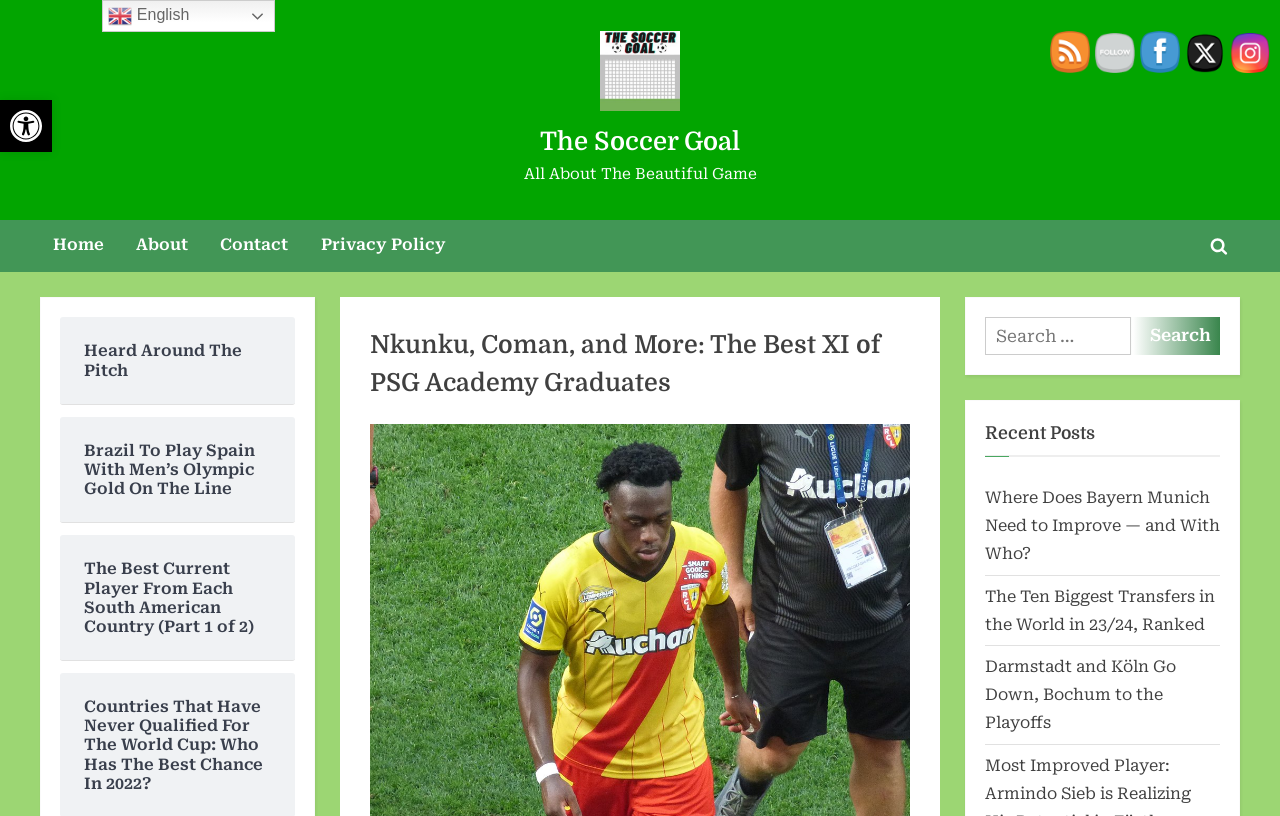Please specify the bounding box coordinates of the element that should be clicked to execute the given instruction: 'Follow on Facebook'. Ensure the coordinates are four float numbers between 0 and 1, expressed as [left, top, right, bottom].

[0.891, 0.037, 0.922, 0.087]